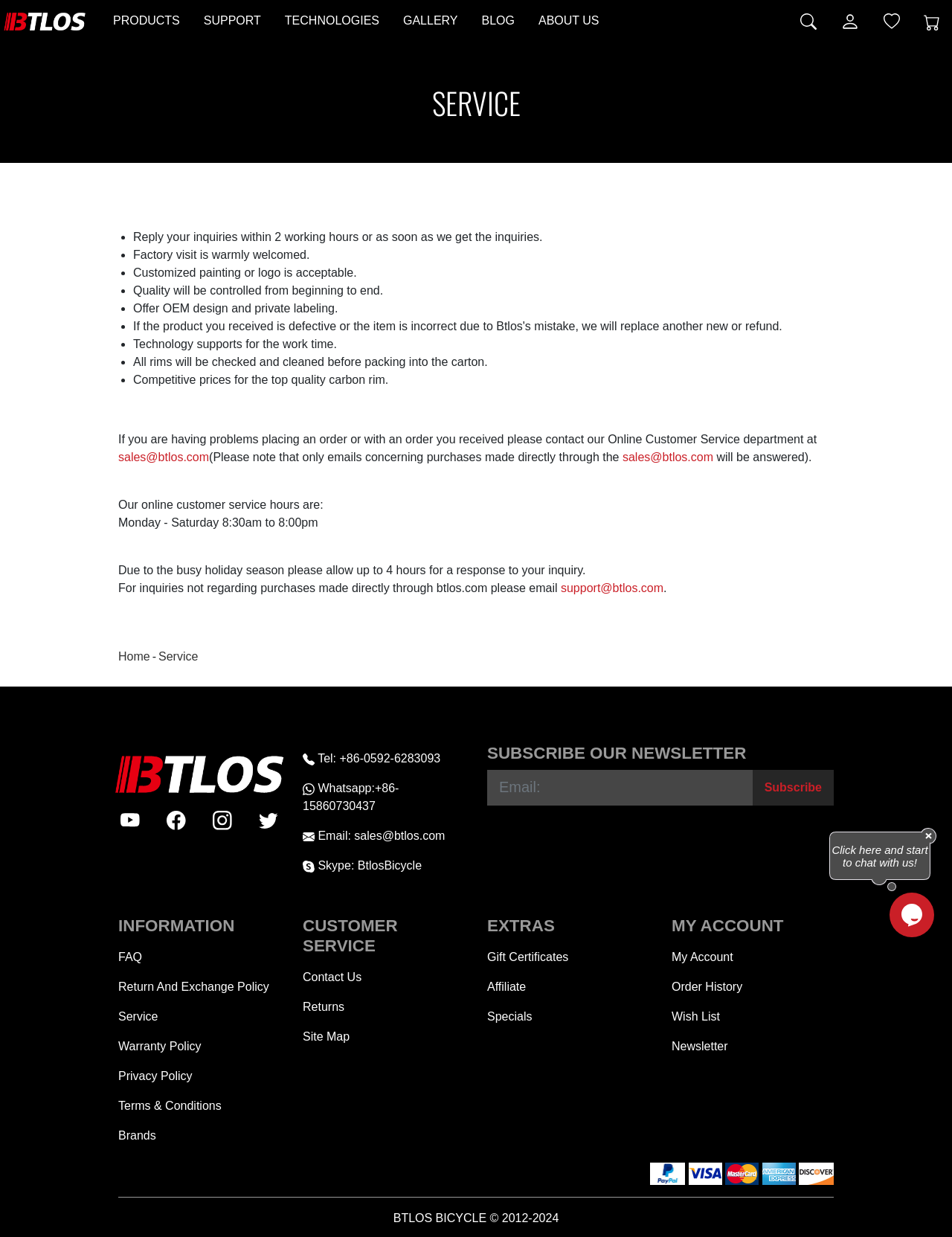Please identify the bounding box coordinates of the element's region that should be clicked to execute the following instruction: "Search for something". The bounding box coordinates must be four float numbers between 0 and 1, i.e., [left, top, right, bottom].

[0.828, 0.0, 0.87, 0.034]